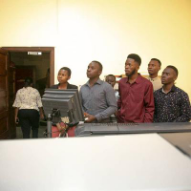Offer an in-depth caption for the image presented.

The image captures a group of students attentively observing a demonstration or presentation in a classroom or laboratory setting. The focal point is on six individuals, with one individual in the foreground staring intently at a computer monitor, while their peers are engaged in the activity. The background suggests an educational environment, with soft lighting and a doorway leading to another space, possibly indicating the presence of an instructor or additional participants. The diverse range of attire reflects a casual yet professional atmosphere conducive to learning. This scene highlights the engagement and curiosity of students as they learn about technology or data processing, emphasizing the importance of practical applications in their educational journey.